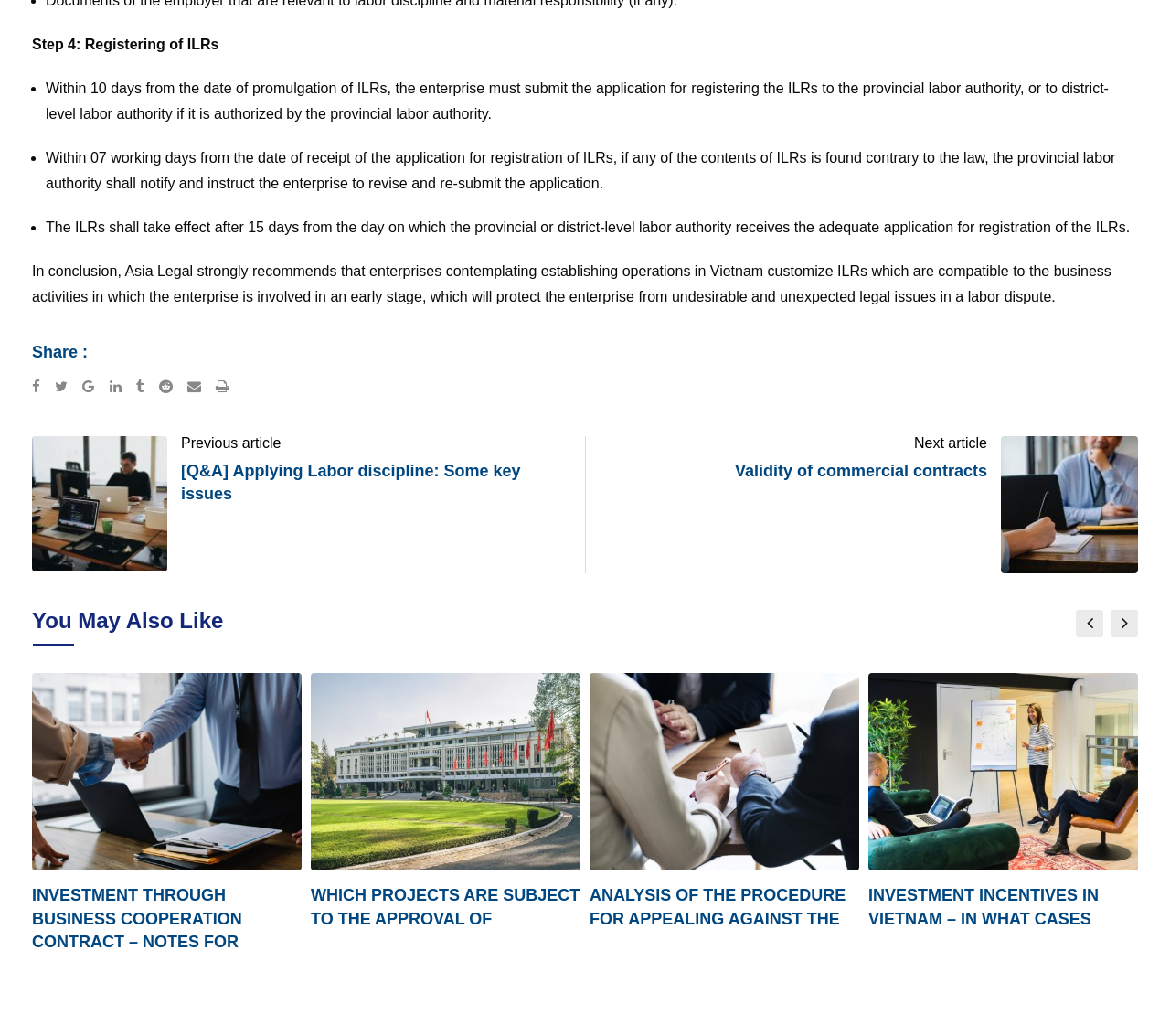How many social media sharing options are available?
Relying on the image, give a concise answer in one word or a brief phrase.

7